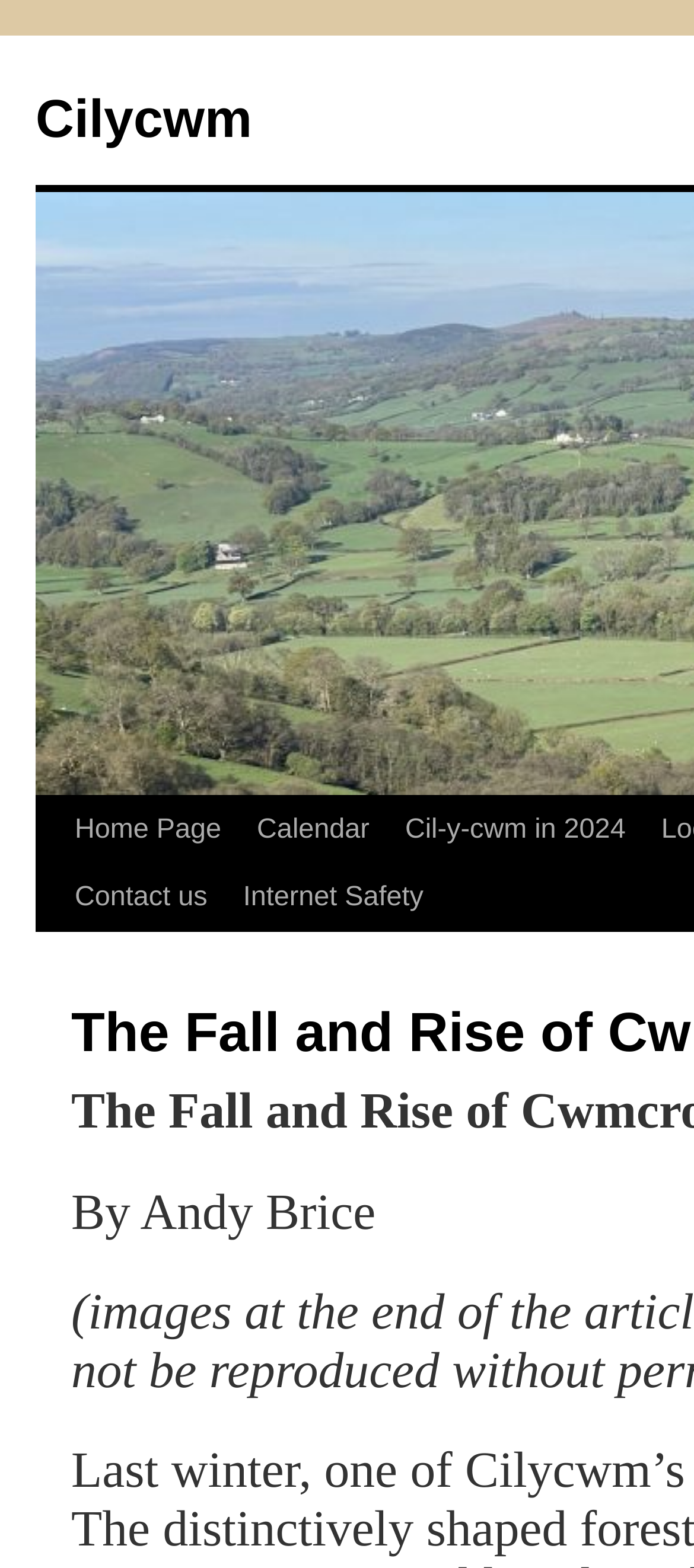Please give a one-word or short phrase response to the following question: 
Is there a link to a calendar?

Yes